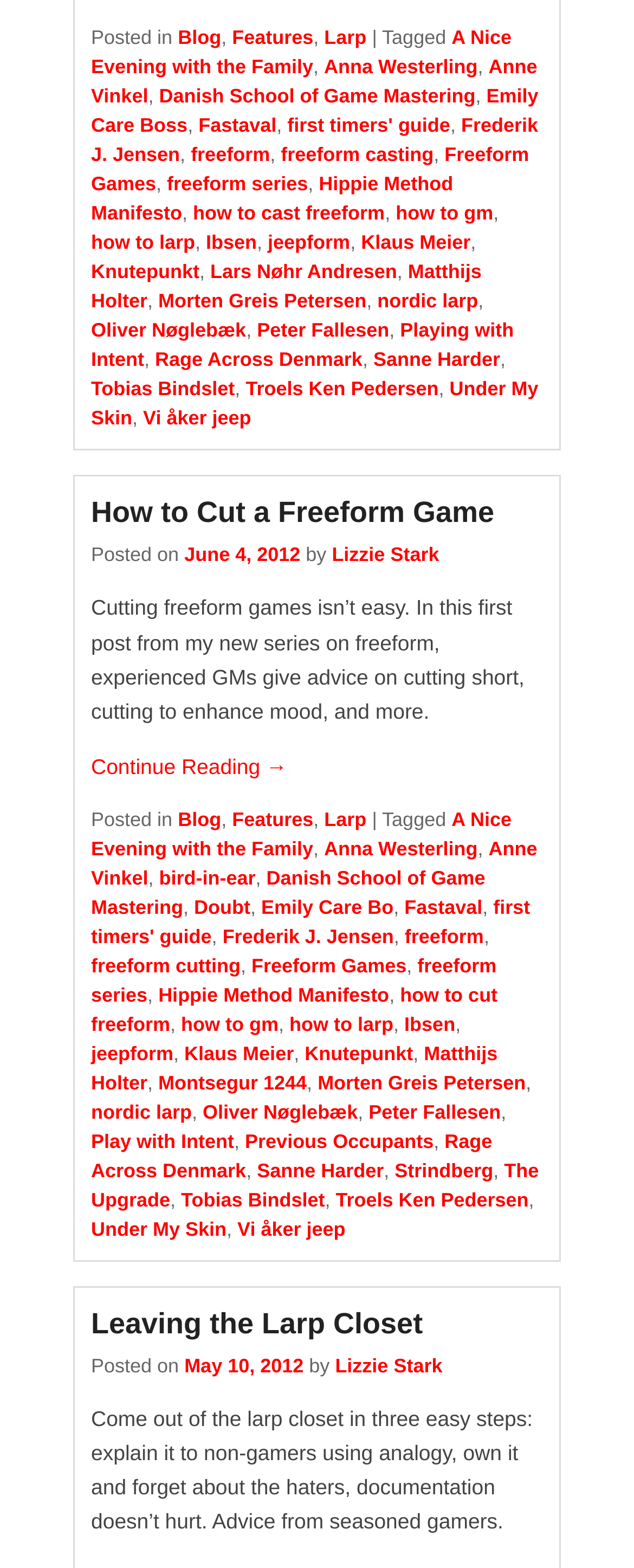Answer this question using a single word or a brief phrase:
What is the date of the article 'How to Cut a Freeform Game'?

June 4, 2012